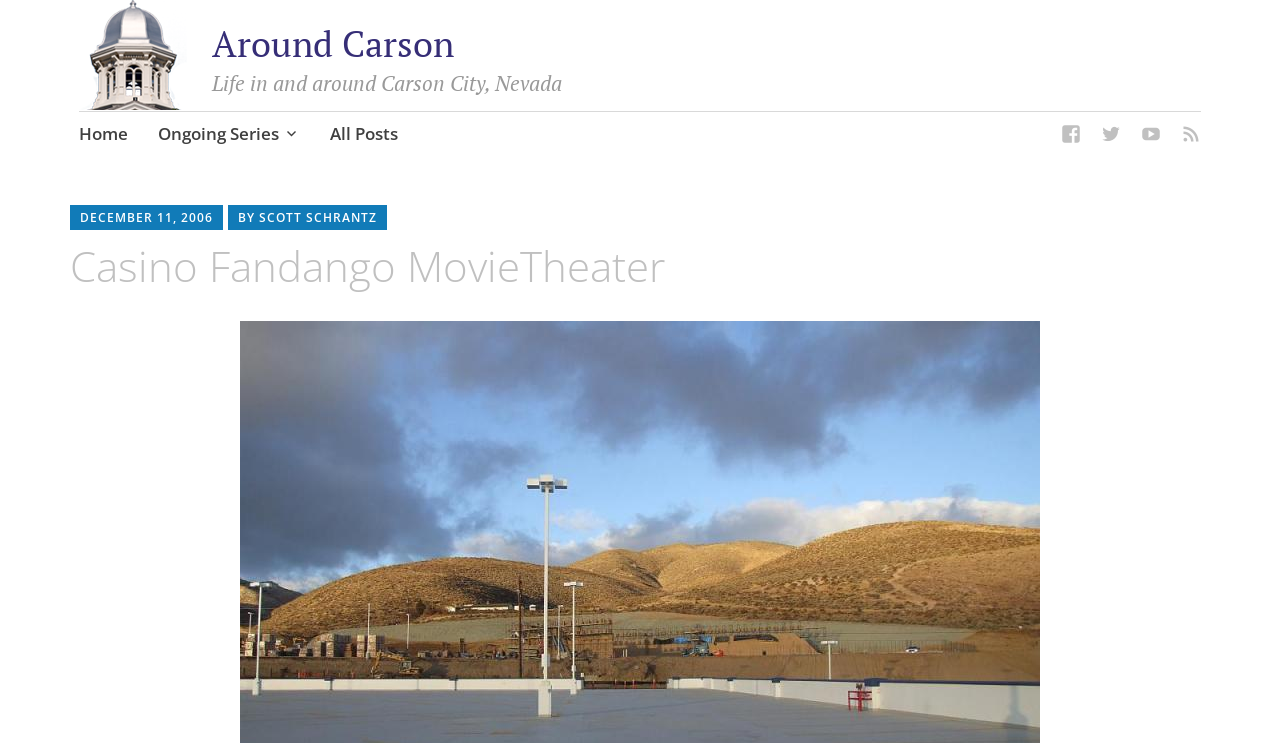Pinpoint the bounding box coordinates of the clickable area necessary to execute the following instruction: "View posts from December 11, 2006". The coordinates should be given as four float numbers between 0 and 1, namely [left, top, right, bottom].

[0.062, 0.282, 0.166, 0.305]